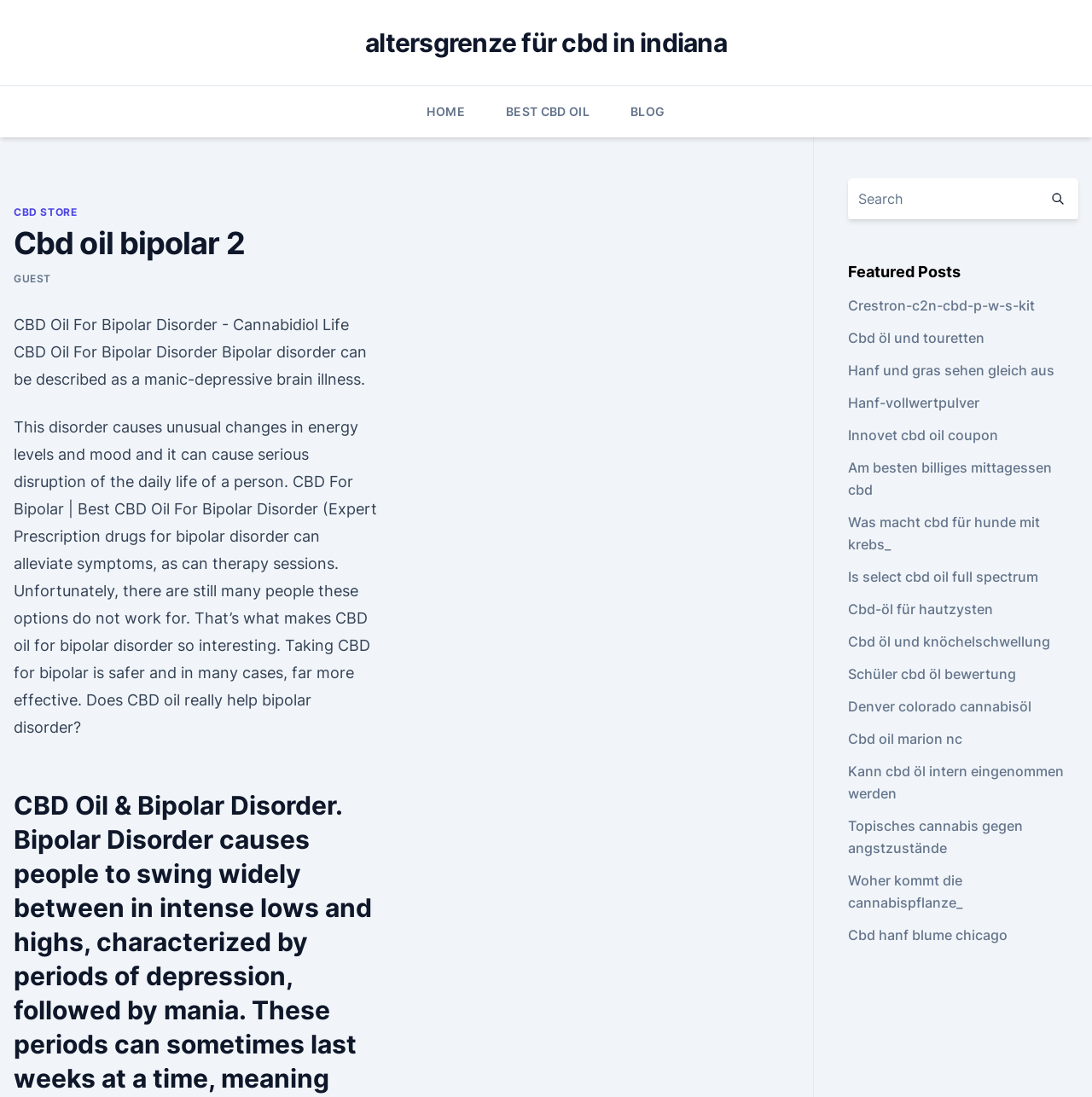What is the main topic of this webpage?
Answer the question with a single word or phrase, referring to the image.

CBD oil for bipolar disorder